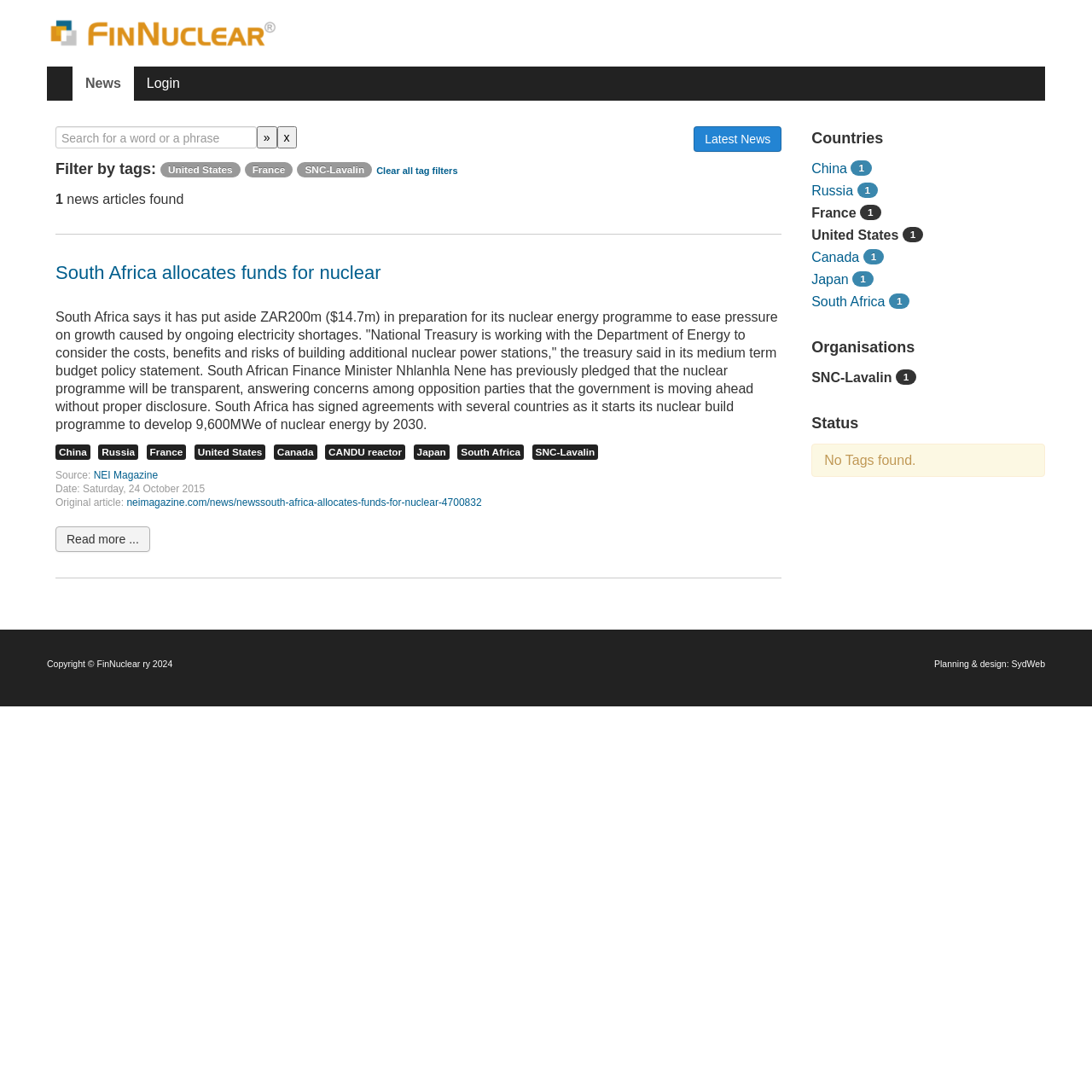Can you specify the bounding box coordinates of the area that needs to be clicked to fulfill the following instruction: "Login to the website"?

[0.122, 0.061, 0.177, 0.092]